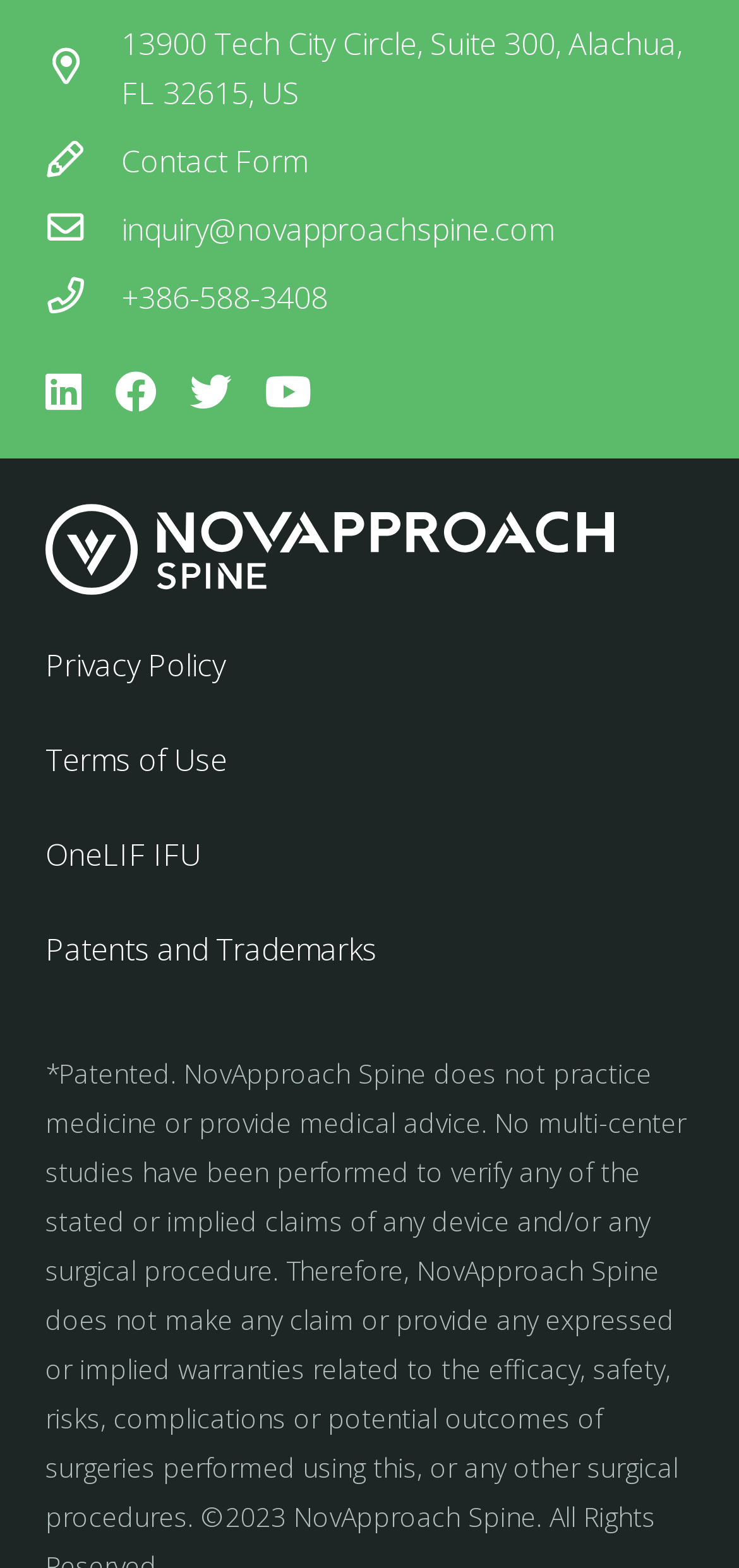Show the bounding box coordinates of the element that should be clicked to complete the task: "Open contact form".

[0.062, 0.087, 0.164, 0.118]